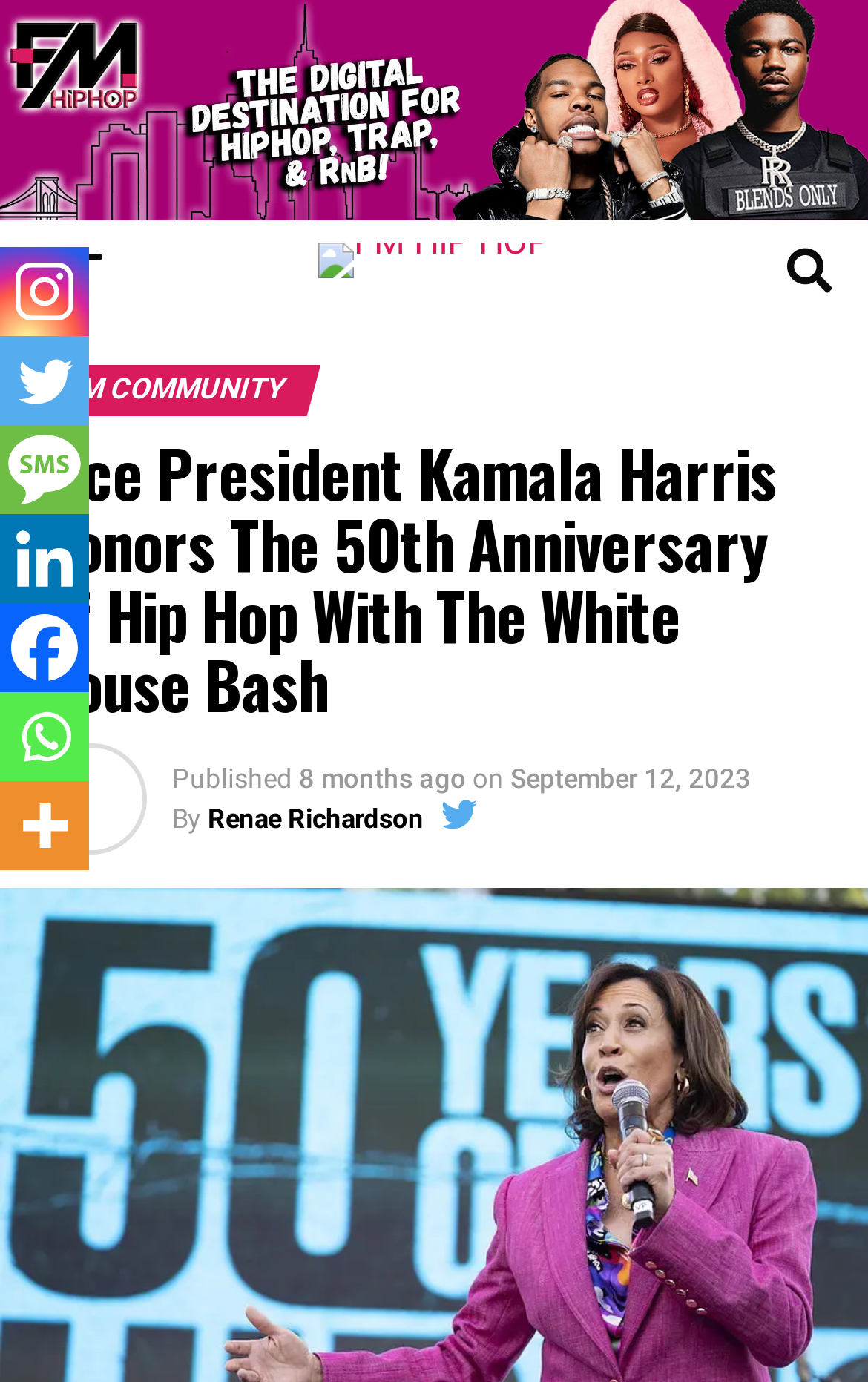When was the article published?
Look at the screenshot and respond with a single word or phrase.

September 12, 2023